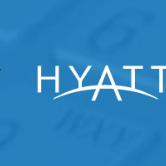Explain the image thoroughly, mentioning every notable detail.

The image features the logo of Hyatt, a renowned global hospitality brand. The logo is prominently displayed in bold white lettering against a bright blue background, symbolizing professionalism and elegance. The sleek design reflects Hyatt's commitment to providing quality service and exceptional experiences in the hospitality industry. This logo is part of a series of client logos, showcasing Hyatt among other notable brands, emphasizing the company's standing and partnerships within the business landscape.